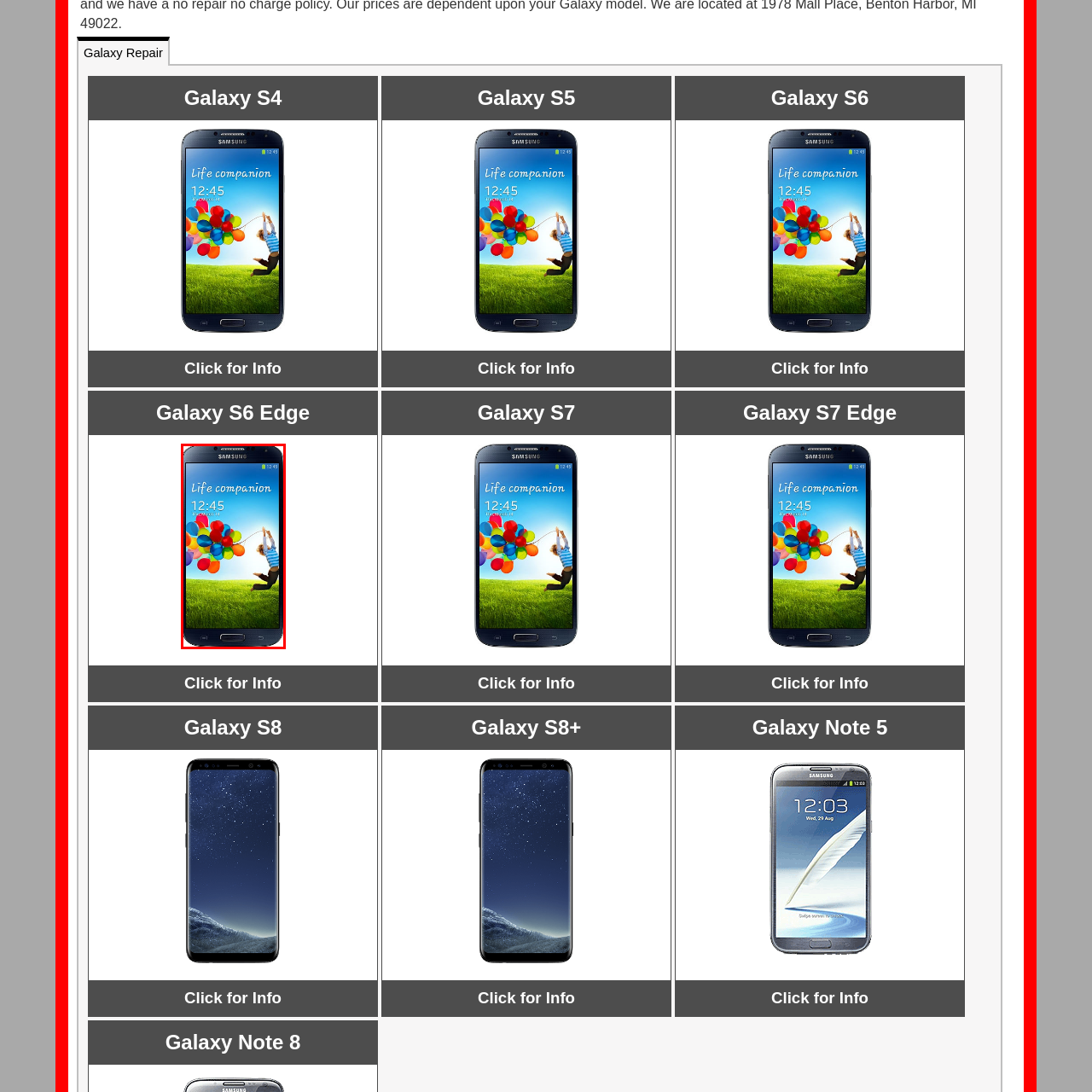Describe in detail the contents of the image highlighted within the red box.

The image features a Samsung Galaxy S4 smartphone, prominently displaying a vibrant home screen. The background of the screen shows a bright blue sky over a lush green meadow, where a young girl joyfully holds onto a string of colorful balloons while jumping in mid-air. At the top of the screen, the phrase "Life companion" is displayed, accompanied by the time reading "12:45." The overall aesthetic is lively and cheerful, reflecting the playful spirit of the scene, which captures the essence of the device's emphasis on connection and enjoyment.